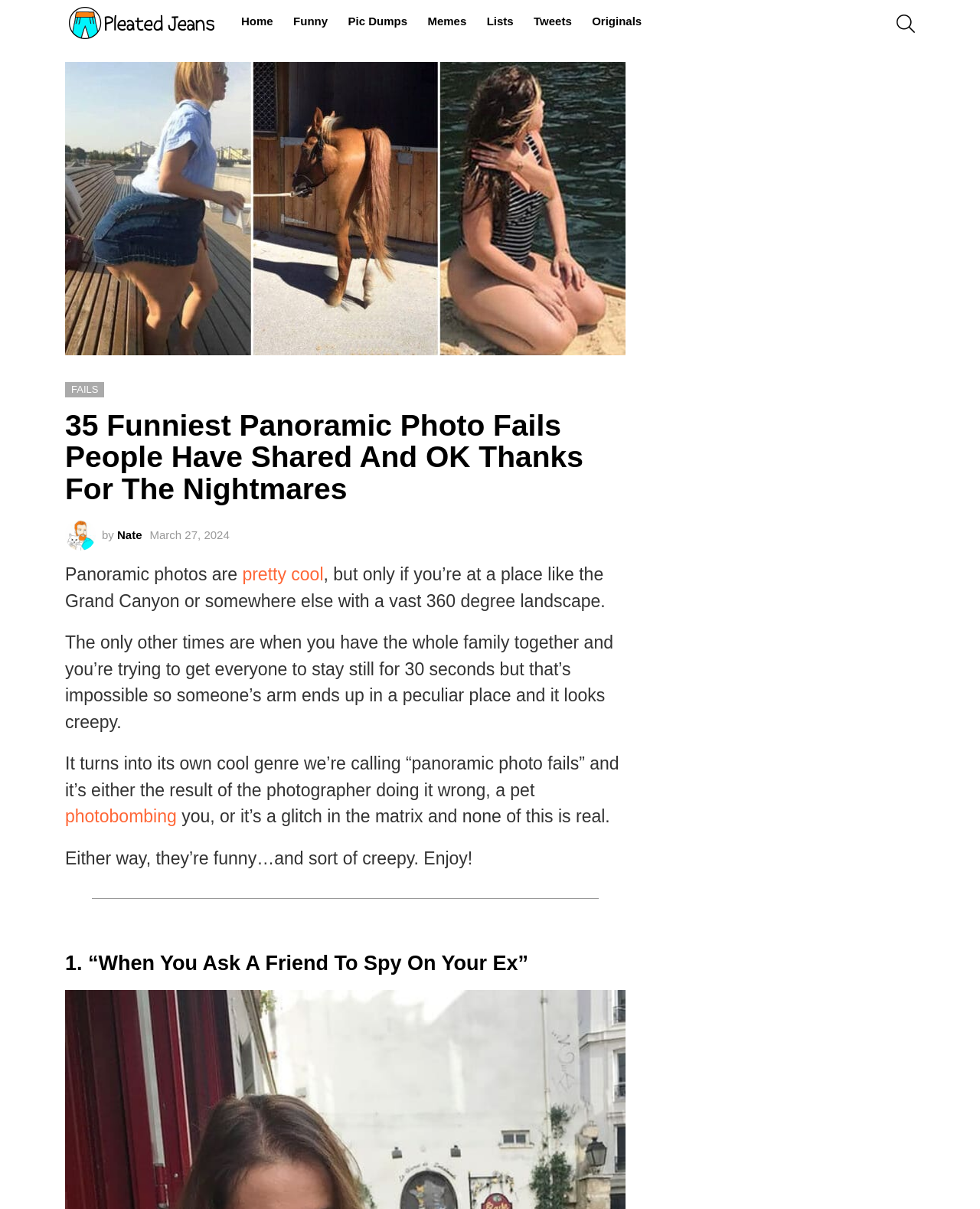Given the element description Search, predict the bounding box coordinates for the UI element in the webpage screenshot. The format should be (top-left x, top-left y, bottom-right x, bottom-right y), and the values should be between 0 and 1.

[0.915, 0.007, 0.934, 0.032]